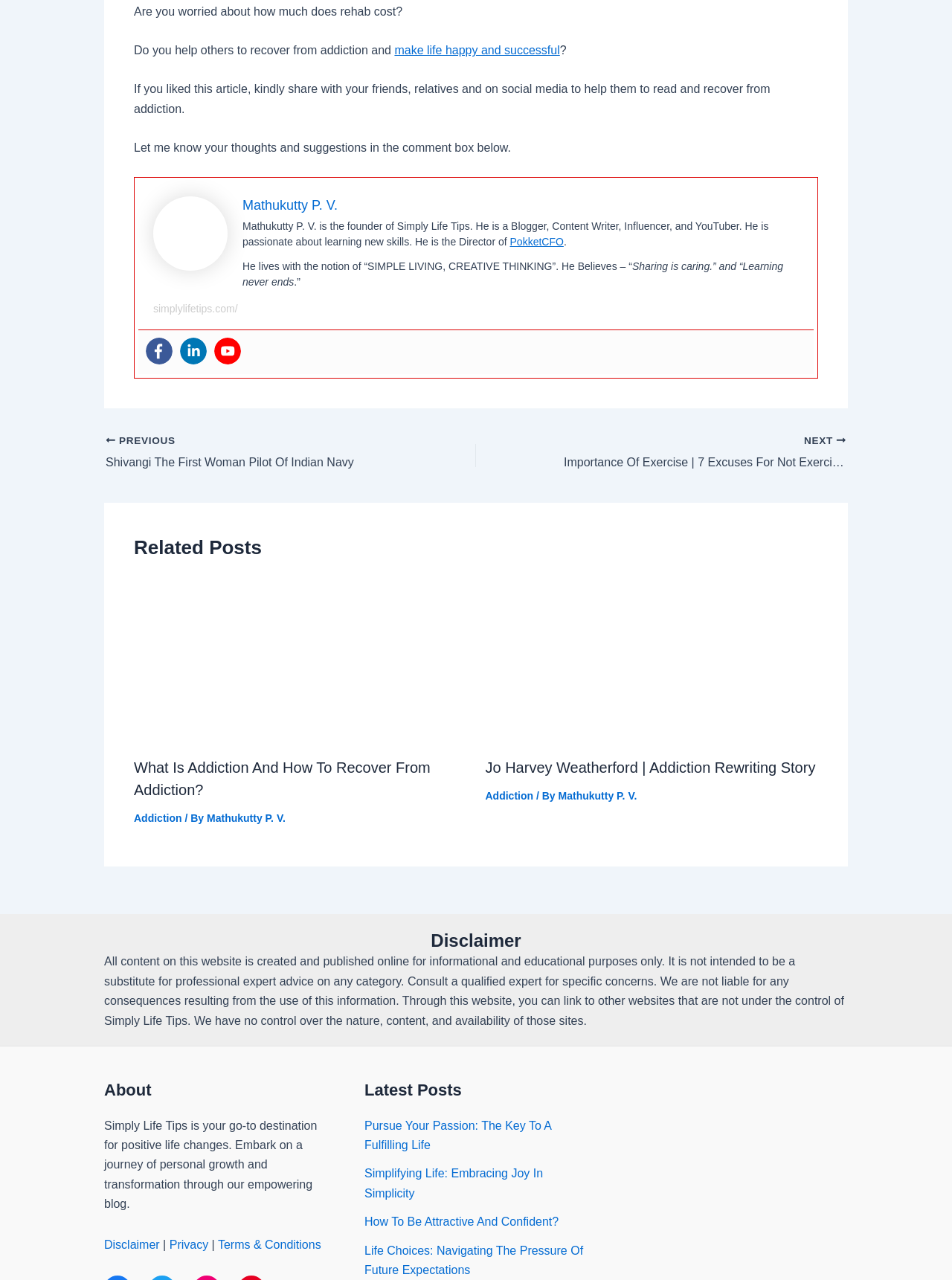Find the bounding box coordinates for the HTML element specified by: "make life happy and successful".

[0.414, 0.035, 0.588, 0.044]